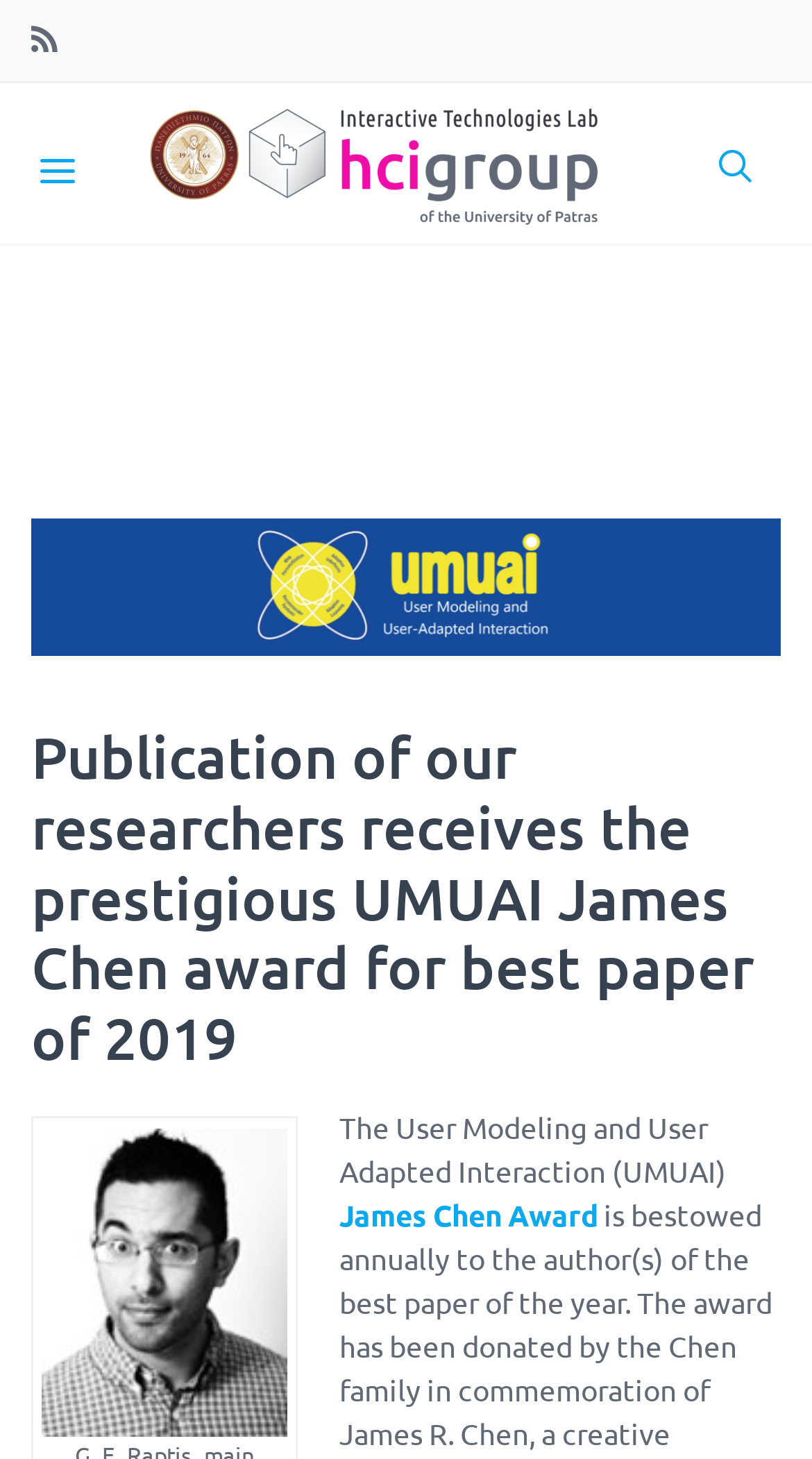What is the name of the laboratory?
Based on the image, answer the question with as much detail as possible.

I found a link with the text 'Εργαστήριο Διαδραστικών Τεχνολογιών' which is accompanied by an image. This suggests that this is the name of the laboratory being referred to.